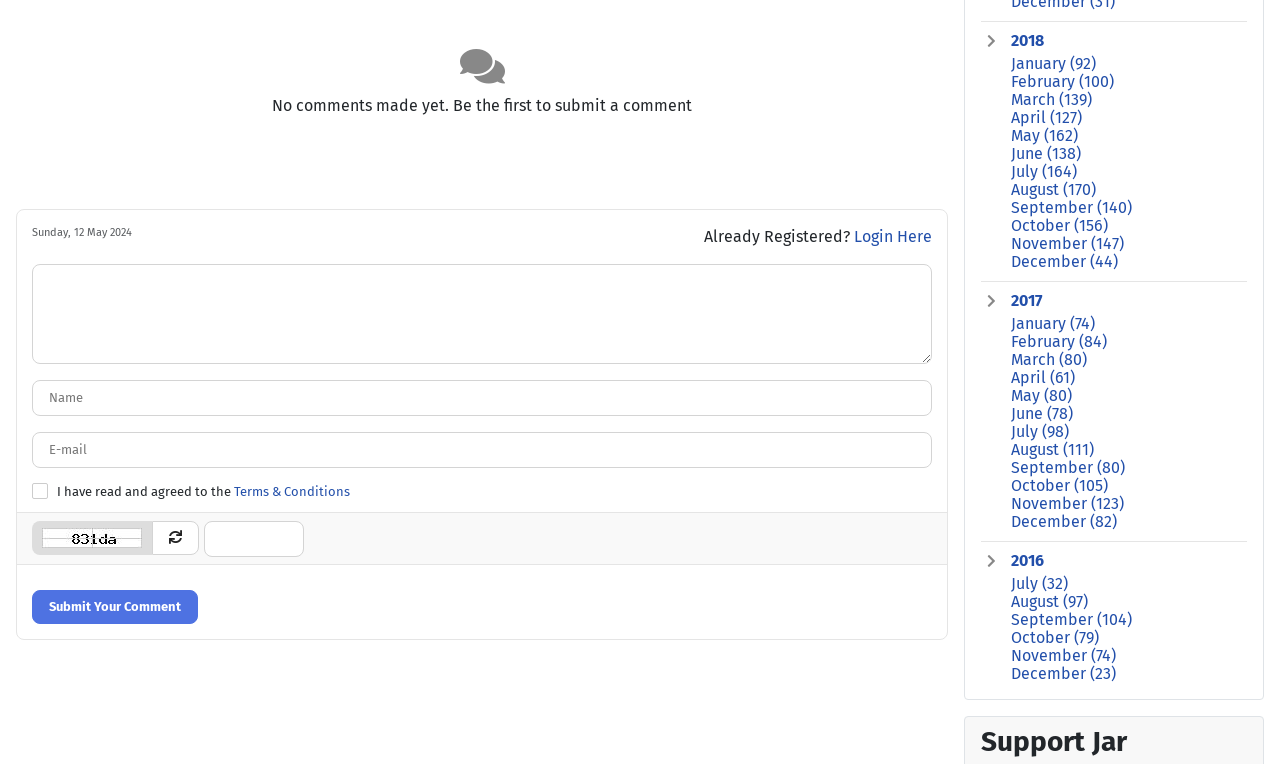Please specify the bounding box coordinates of the clickable section necessary to execute the following command: "Follow us on Linkedin".

None